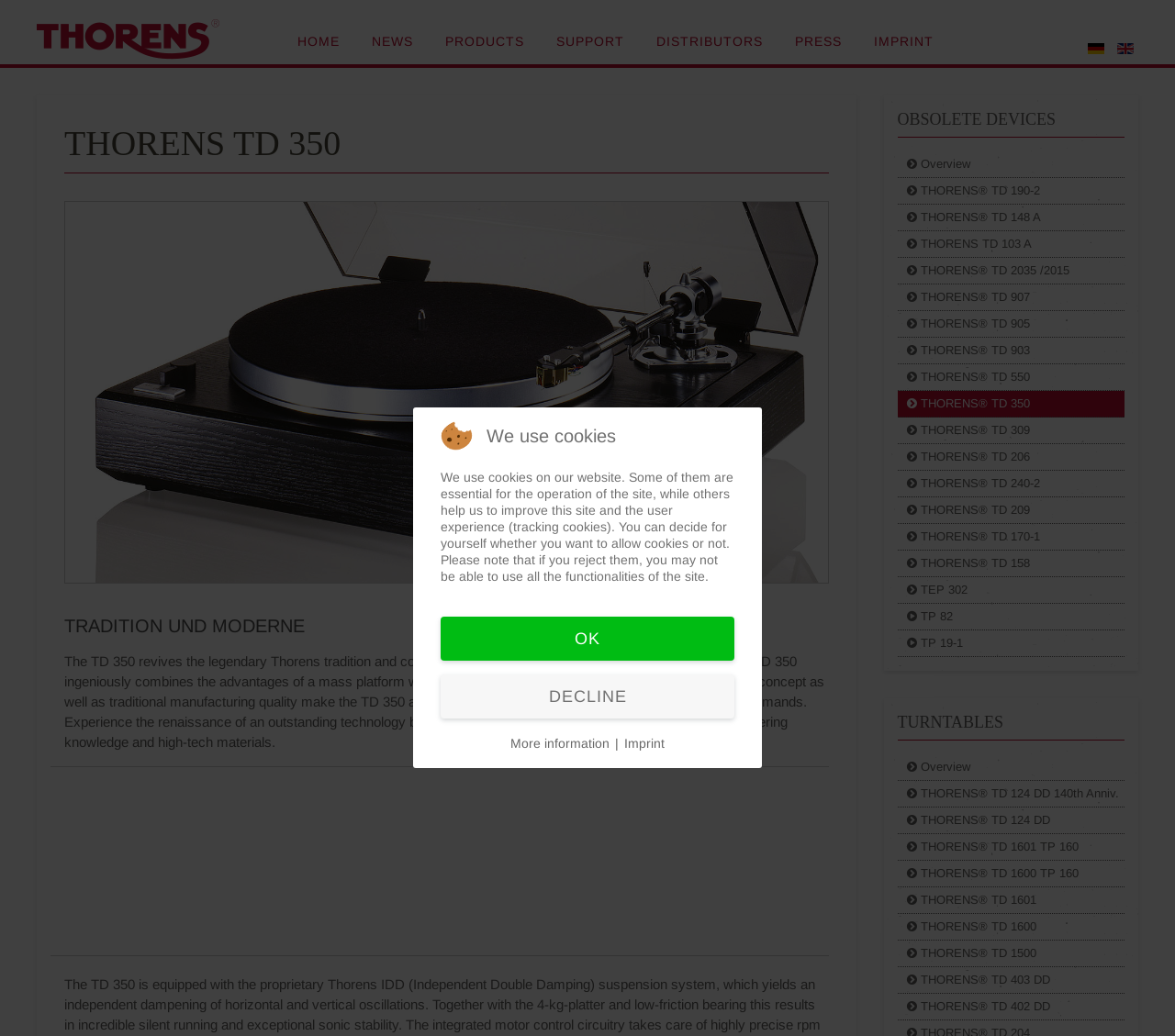Can you find the bounding box coordinates for the element to click on to achieve the instruction: "Read the article 'How to Speak Better English'"?

None